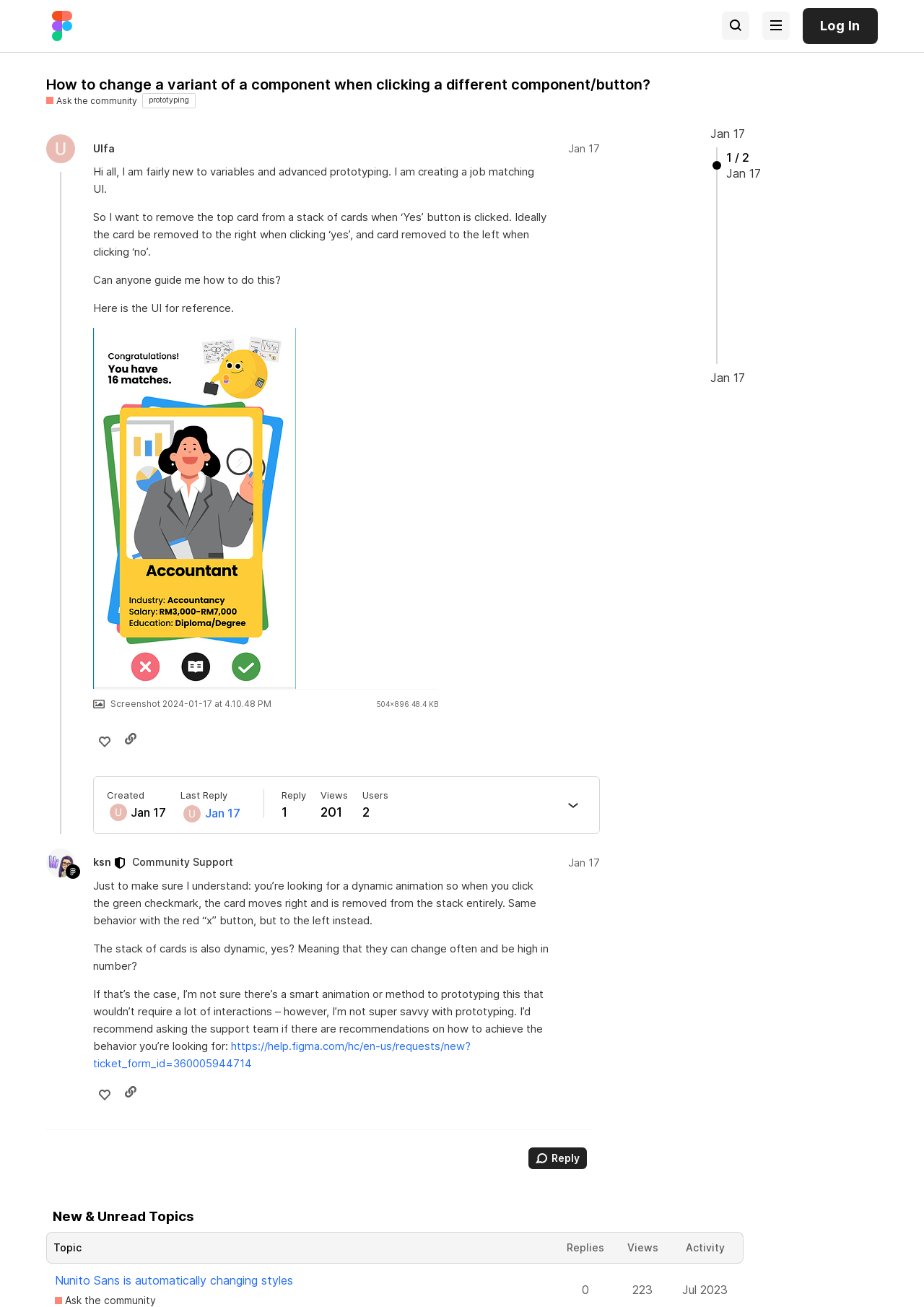Please identify the coordinates of the bounding box for the clickable region that will accomplish this instruction: "Reply to the topic".

[0.572, 0.878, 0.636, 0.894]